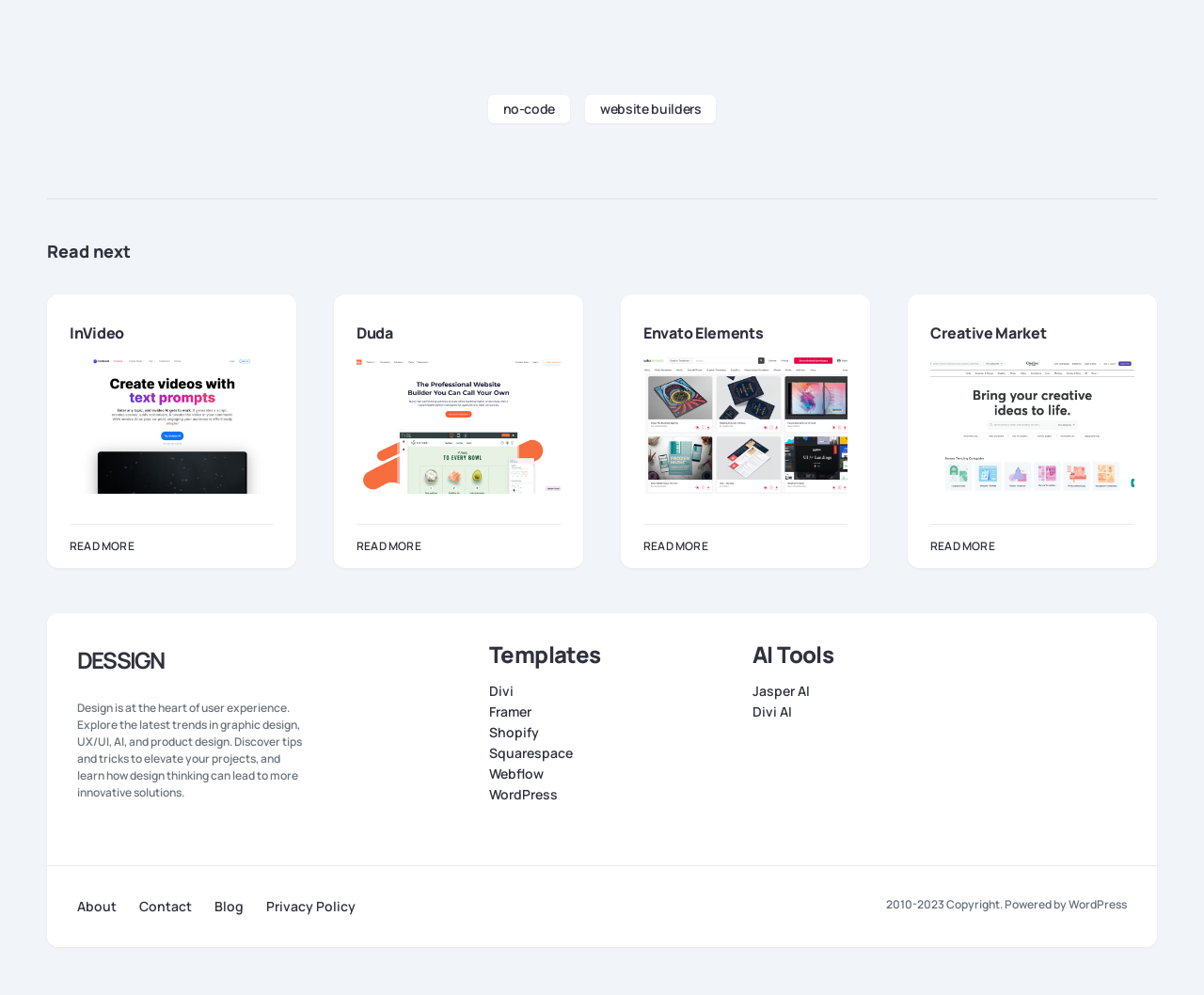Using a single word or phrase, answer the following question: 
What is the main topic of the webpage?

Design